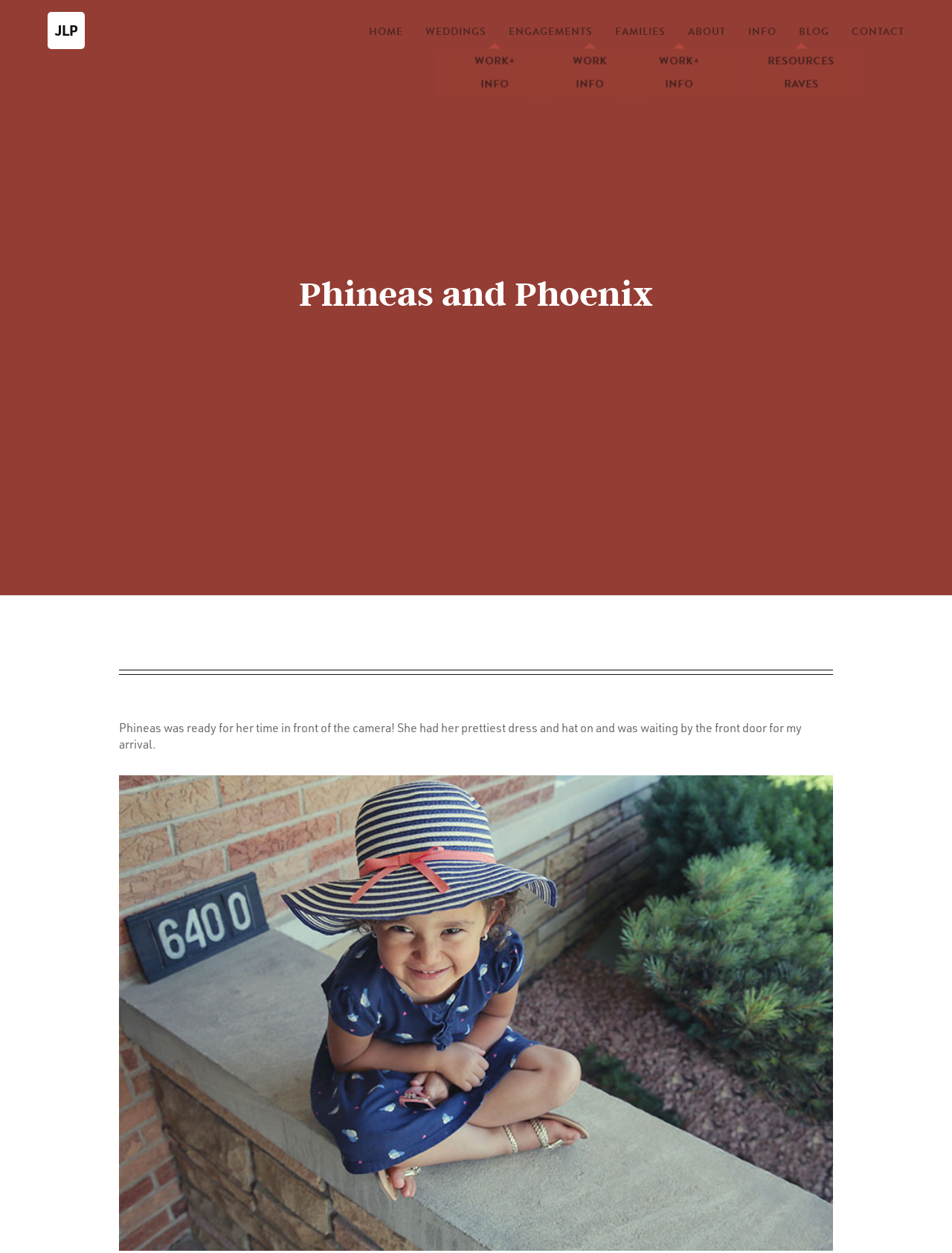Please provide a comprehensive response to the question based on the details in the image: How many navigation links are on the top of this webpage?

There are 9 navigation links on the top of this webpage, including 'HOME', 'WEDDINGS', 'ENGAGEMENTS', 'FAMILIES', 'ABOUT', 'BLOG', 'CONTACT', 'WORK+', and 'INFO'.